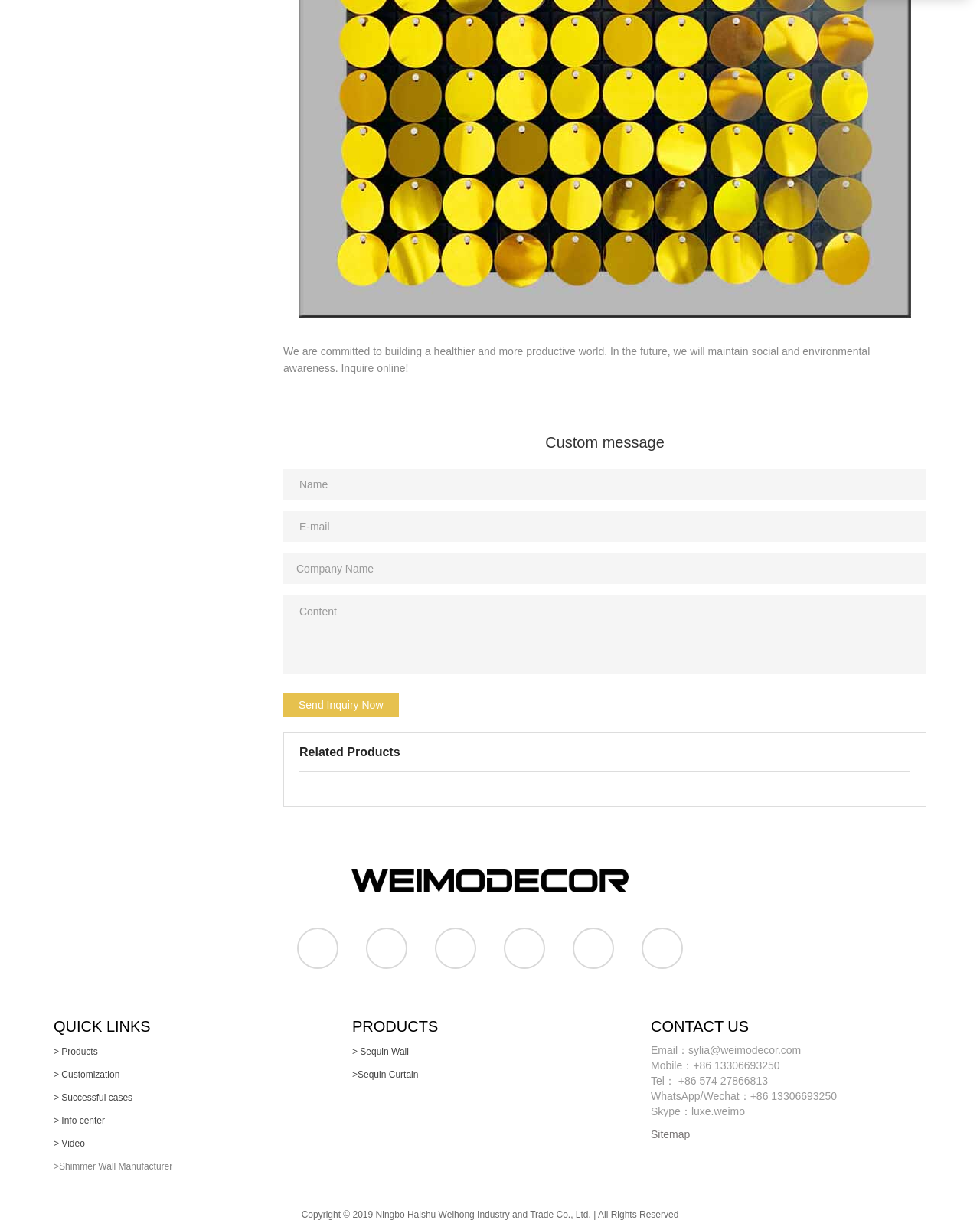How many textboxes are there in the inquiry form?
Using the image as a reference, give an elaborate response to the question.

I counted the number of textboxes in the inquiry form, which are 'Name', 'E-mail', 'Company Name', and 'Content', and found a total of 4 textboxes.